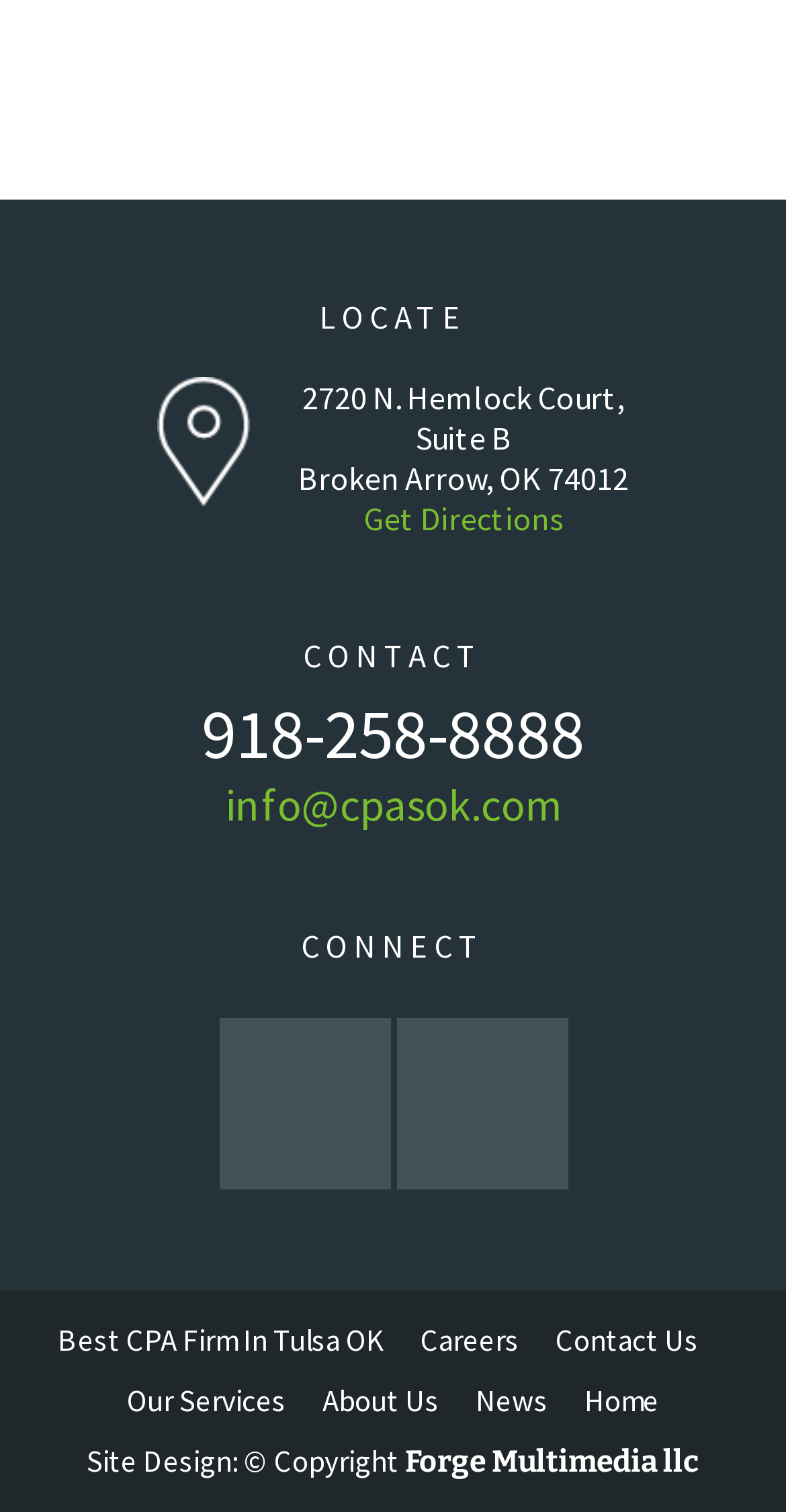Please determine the bounding box coordinates for the UI element described as: "Contact Us".

[0.706, 0.873, 0.888, 0.899]